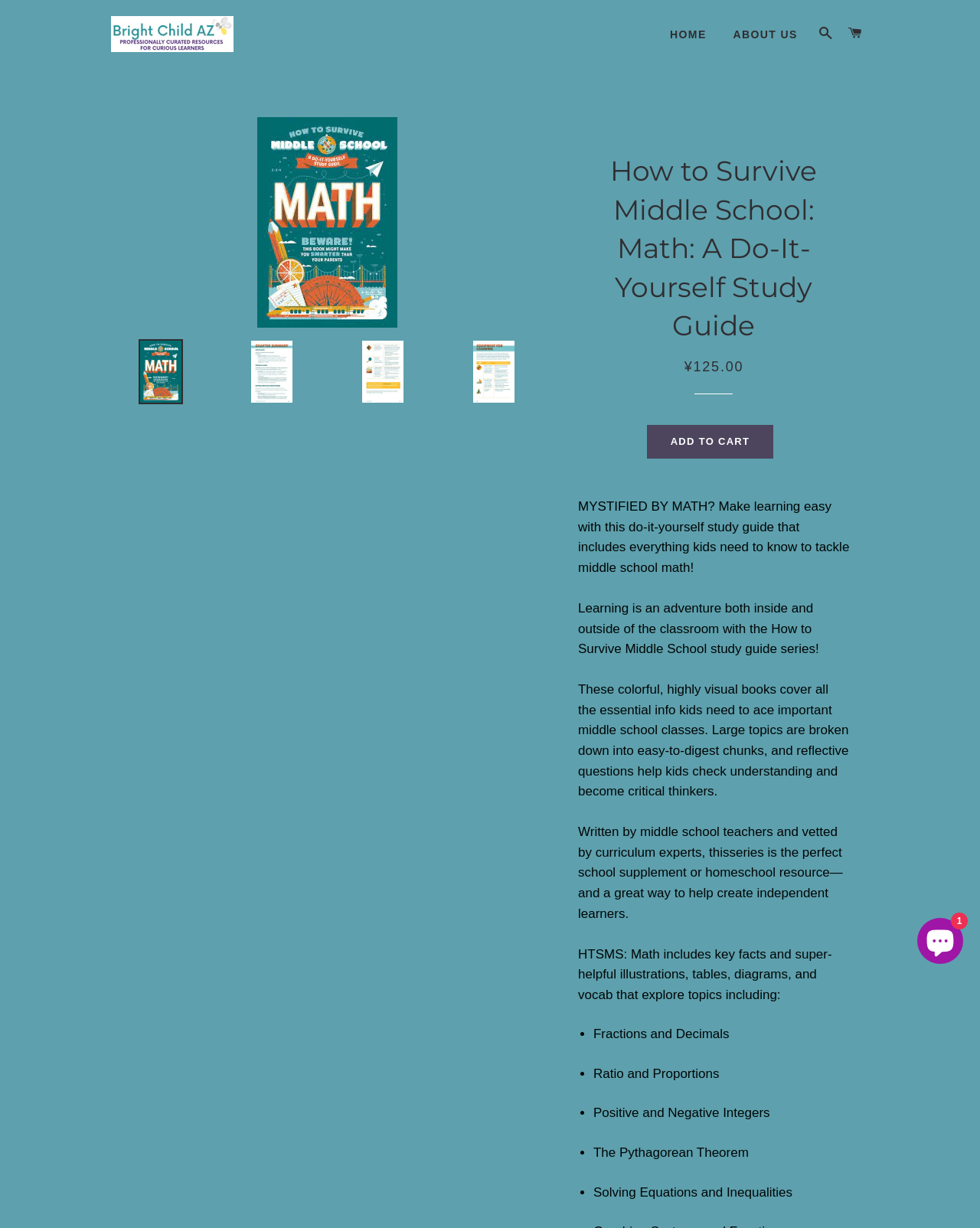Locate the primary headline on the webpage and provide its text.

How to Survive Middle School: Math: A Do-It-Yourself Study Guide